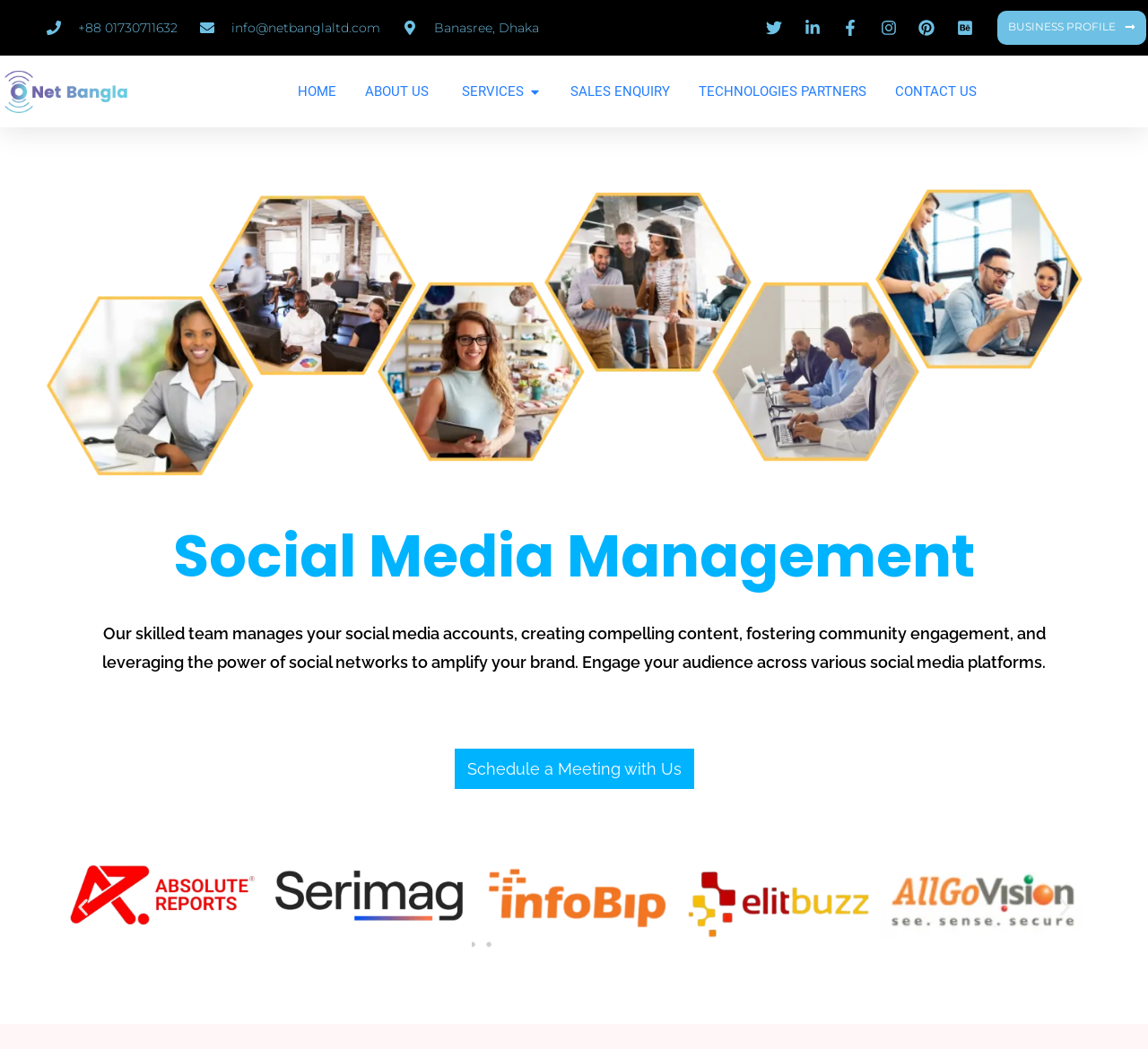Specify the bounding box coordinates for the region that must be clicked to perform the given instruction: "Open the business profile".

[0.869, 0.01, 0.998, 0.043]